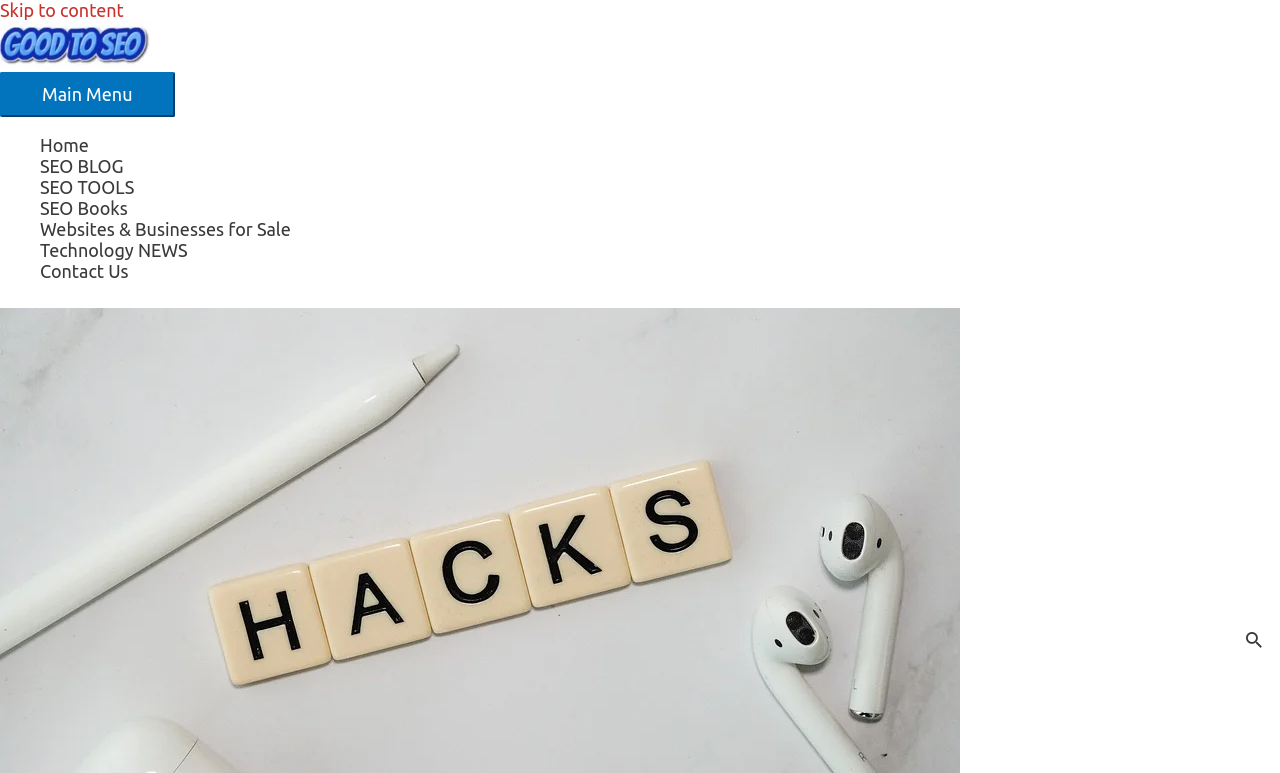Specify the bounding box coordinates of the element's region that should be clicked to achieve the following instruction: "open main menu". The bounding box coordinates consist of four float numbers between 0 and 1, in the format [left, top, right, bottom].

[0.0, 0.066, 0.136, 0.124]